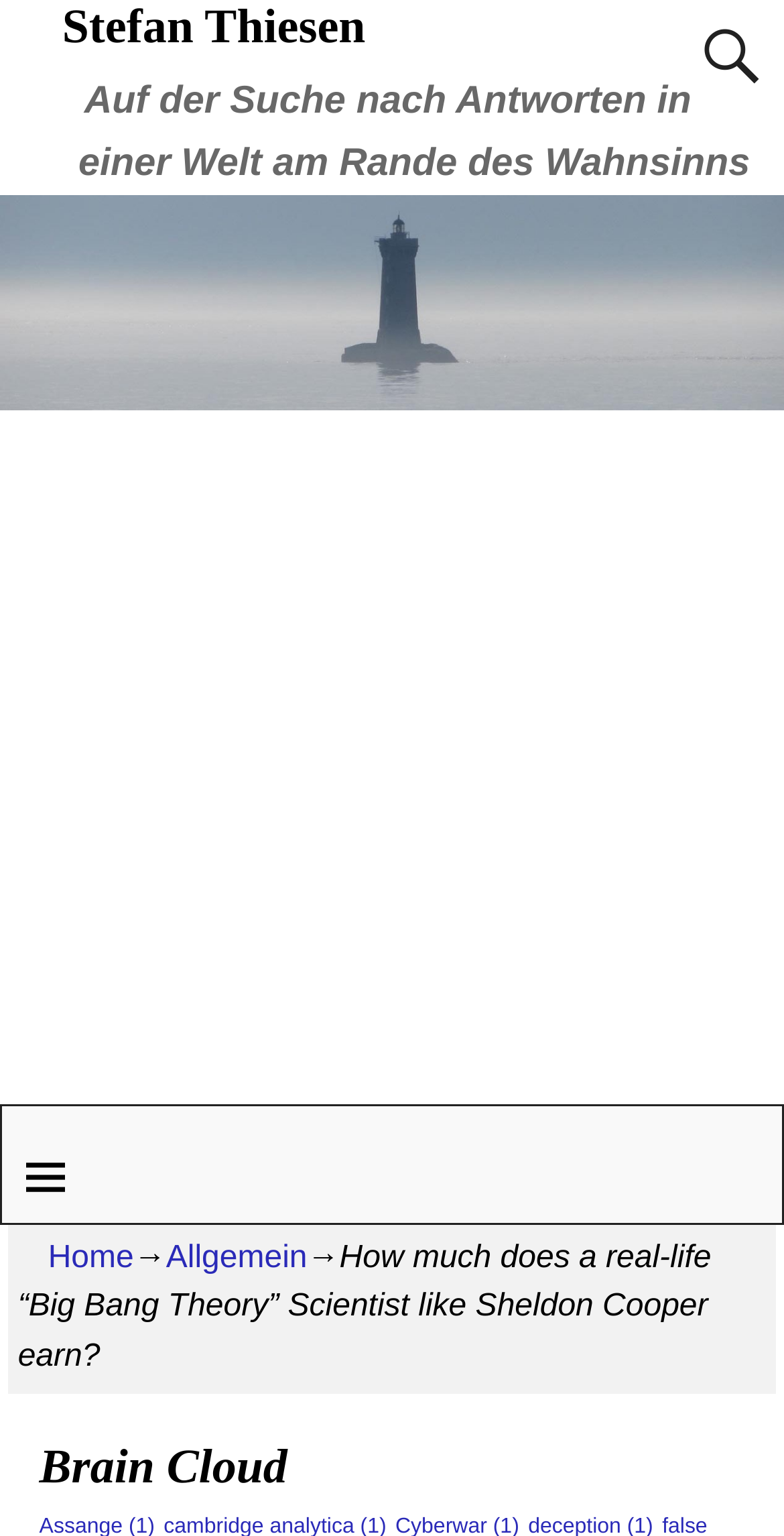What is the author's name?
Answer the question in as much detail as possible.

The author's name can be found in the heading element at the top of the webpage, which is 'Stefan Thiesen'. This is also a link, indicating that it may lead to the author's profile or other related content.